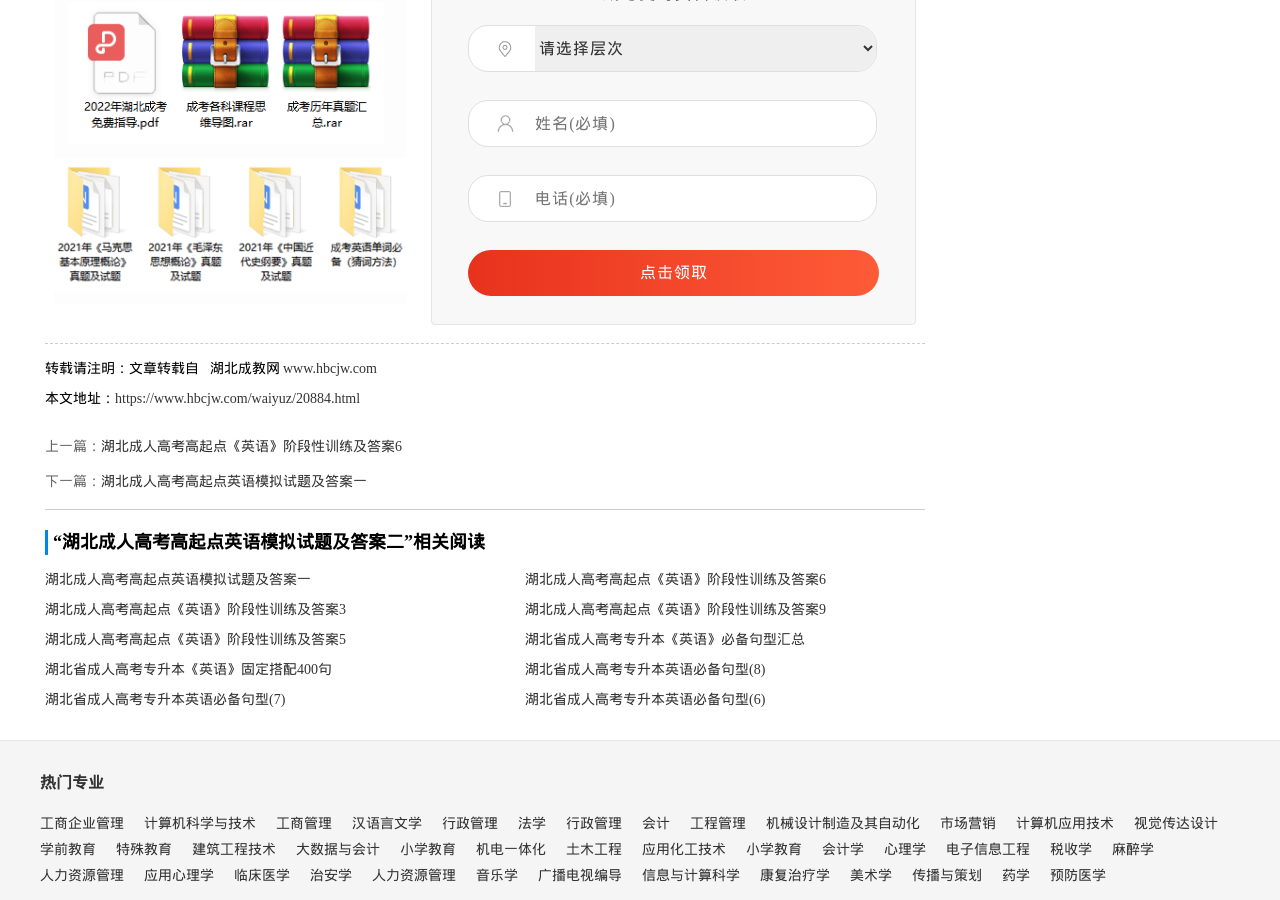How many text fields are there in the webpage?
Refer to the image and provide a concise answer in one word or phrase.

2